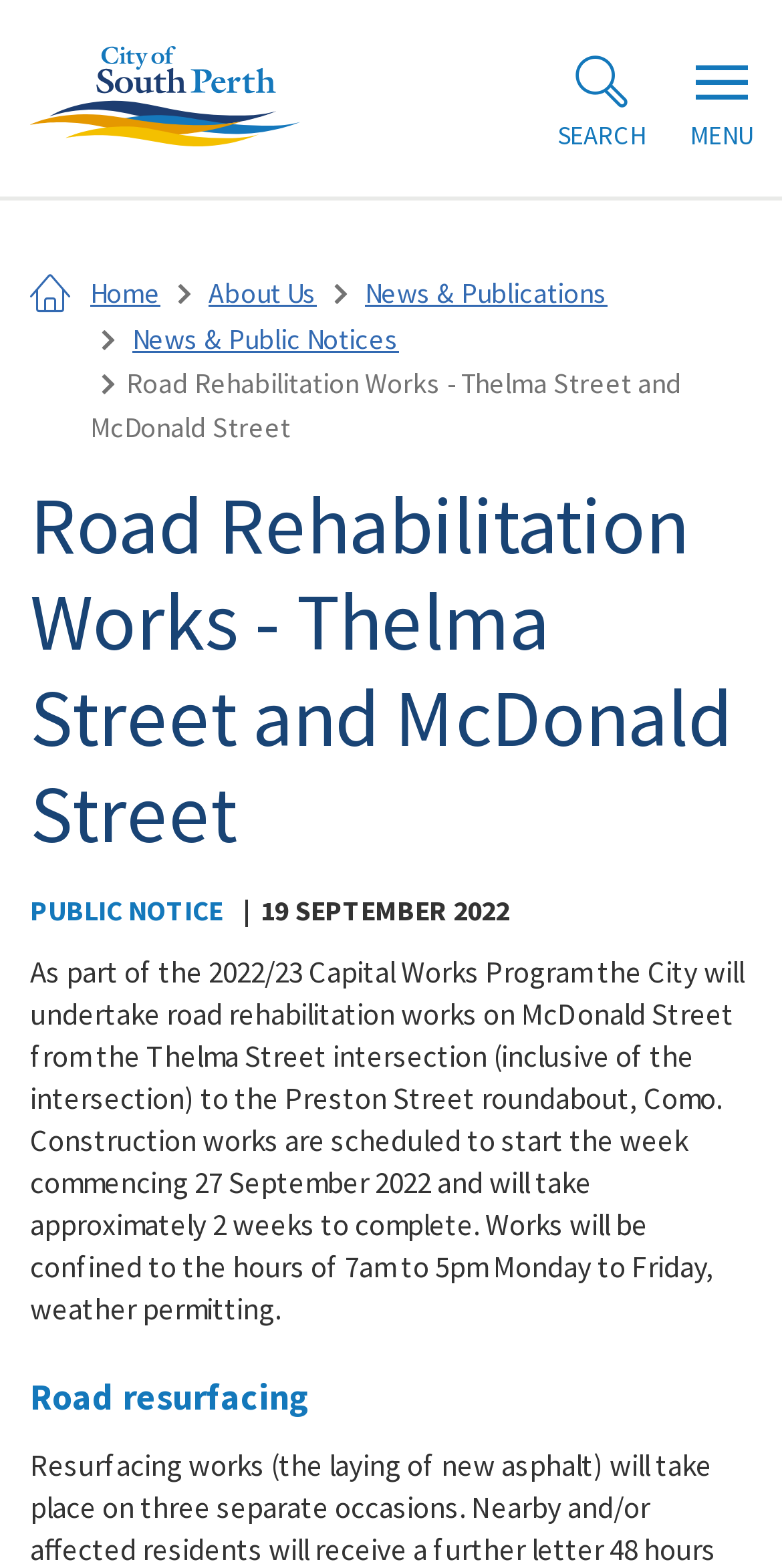What is the scope of the road rehabilitation works?
Respond to the question with a well-detailed and thorough answer.

The answer can be found in the paragraph of text that describes the road rehabilitation works, which states that the City will undertake road rehabilitation works on McDonald Street from the Thelma Street intersection (inclusive of the intersection) to the Preston Street roundabout, Como.